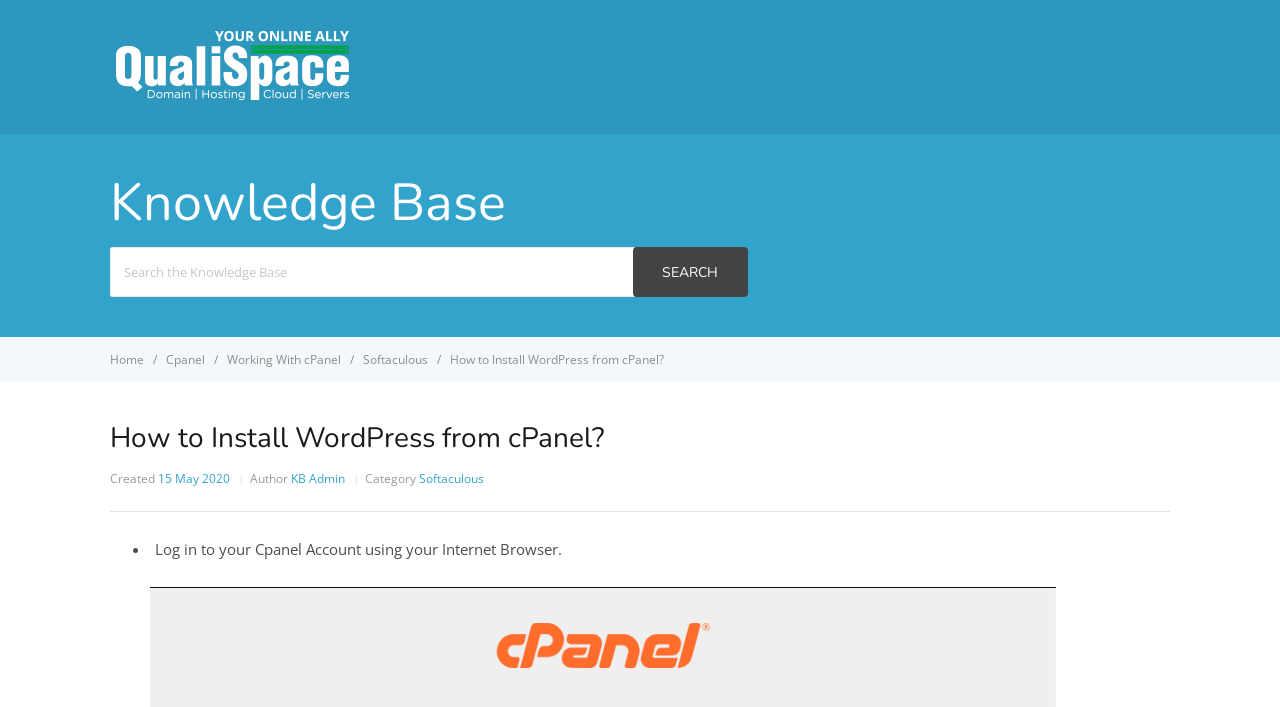Answer with a single word or phrase: 
Who is the author of this article?

KB Admin